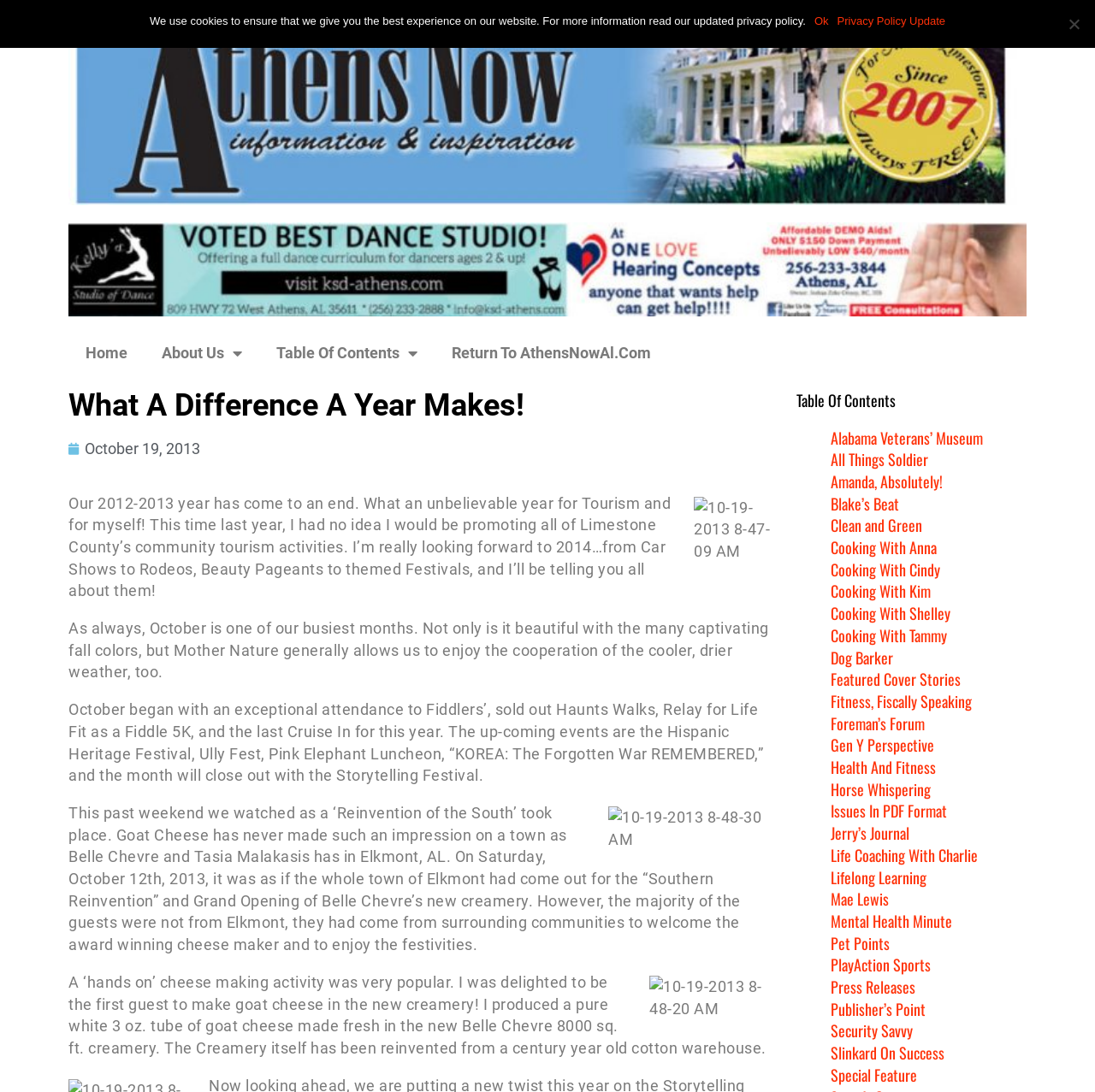Answer the question briefly using a single word or phrase: 
What is the name of the cheese maker mentioned in the article?

Tasia Malakasis